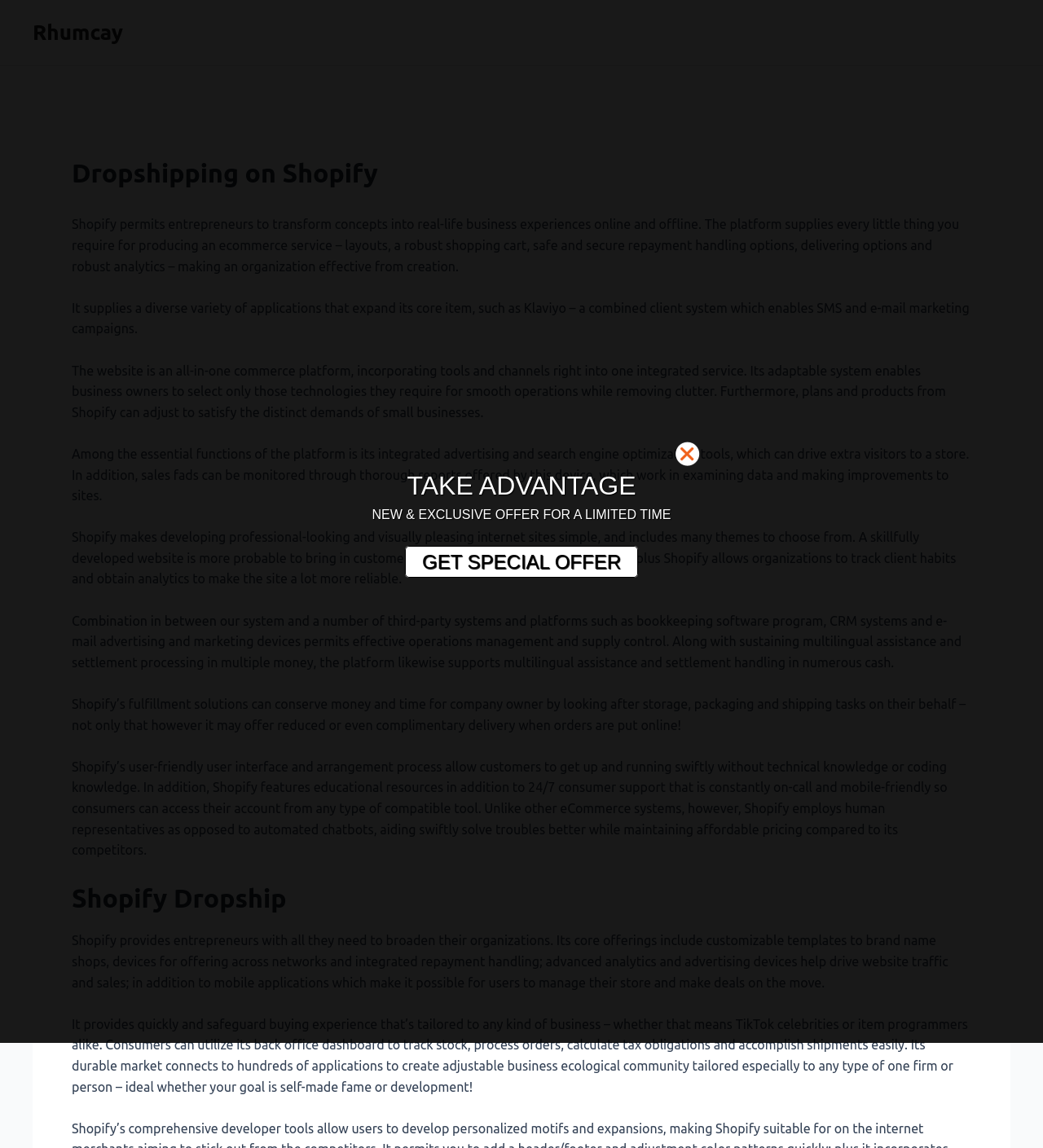Offer an extensive depiction of the webpage and its key elements.

This webpage is about Shopify dropshipping, providing informative content to help entrepreneurs master the art of Shopify dropshipping. At the top, there is a header with the title "Dropshipping on Shopify" followed by a brief introduction to Shopify, describing its features and capabilities as an ecommerce platform. 

Below the header, there are six paragraphs of text that elaborate on Shopify's features, including its integrated advertising and SEO tools, customizable website templates, and fulfillment solutions. These paragraphs are positioned in a vertical column, taking up most of the webpage's content area.

On the right side of the webpage, there is a call-to-action section with a prominent "TAKE ADVANTAGE" text, followed by a limited-time offer announcement and a "GET SPECIAL OFFER" link. This section is positioned above the middle of the webpage, slightly to the right of the center.

At the bottom of the webpage, there is another header titled "Shopify Dropship" followed by two more paragraphs of text that summarize Shopify's core offerings and benefits for entrepreneurs.

There are no images on the webpage, and the overall content is focused on providing informative text about Shopify dropshipping.